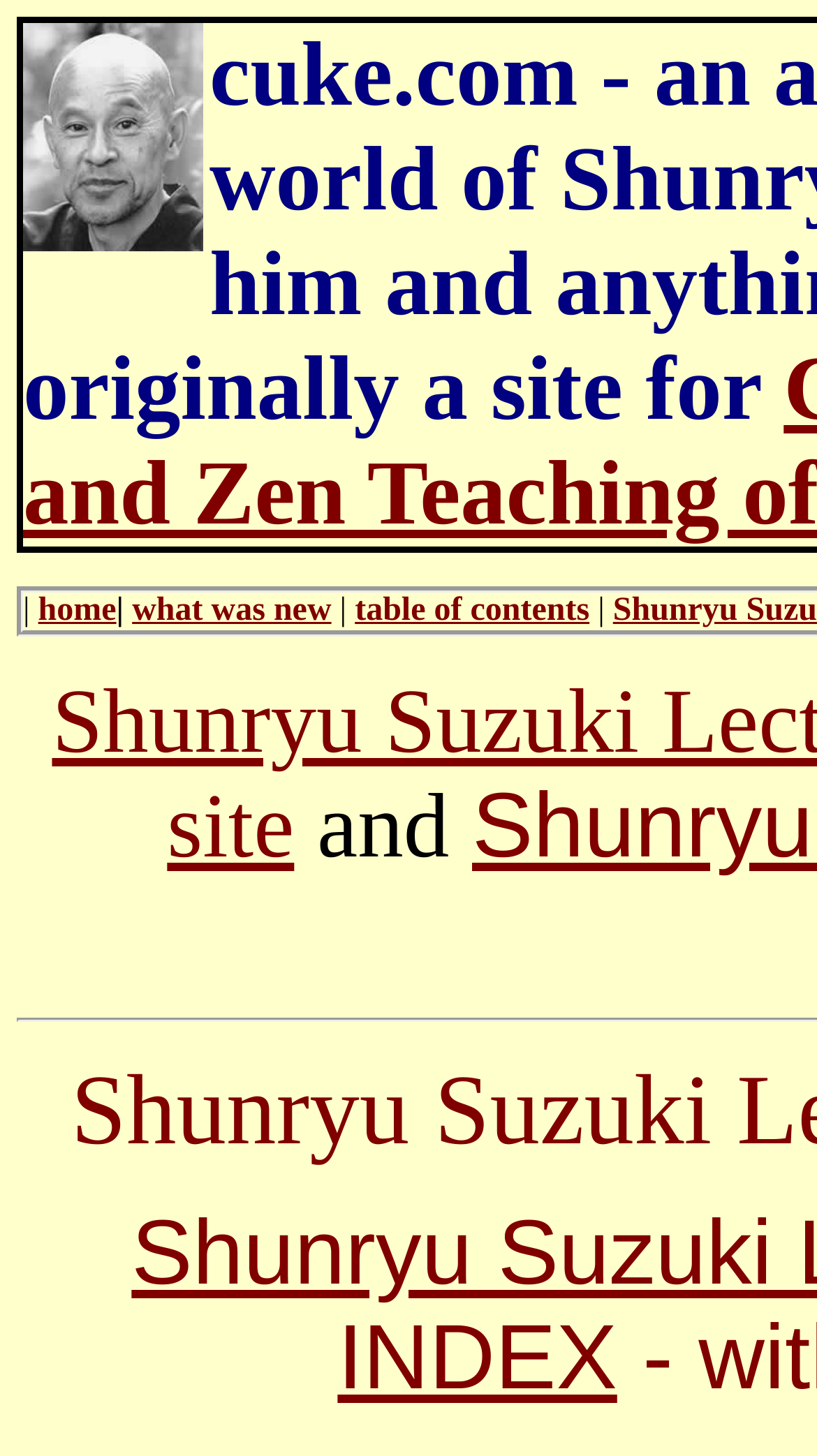Convey a detailed summary of the webpage, mentioning all key elements.

The webpage appears to be a transcript of a lecture by Shunryu Suzuki on the Lotus Sutra, dated 68-02-00F-f. At the top left of the page, there is a small image. Below the image, there is a horizontal navigation bar with three links: "home", "what was new", and "table of contents", separated by vertical lines. 

The main content of the page starts below the navigation bar, where a paragraph of text begins with the word "and". The text is positioned roughly in the middle of the page, leaving some empty space above and below it.